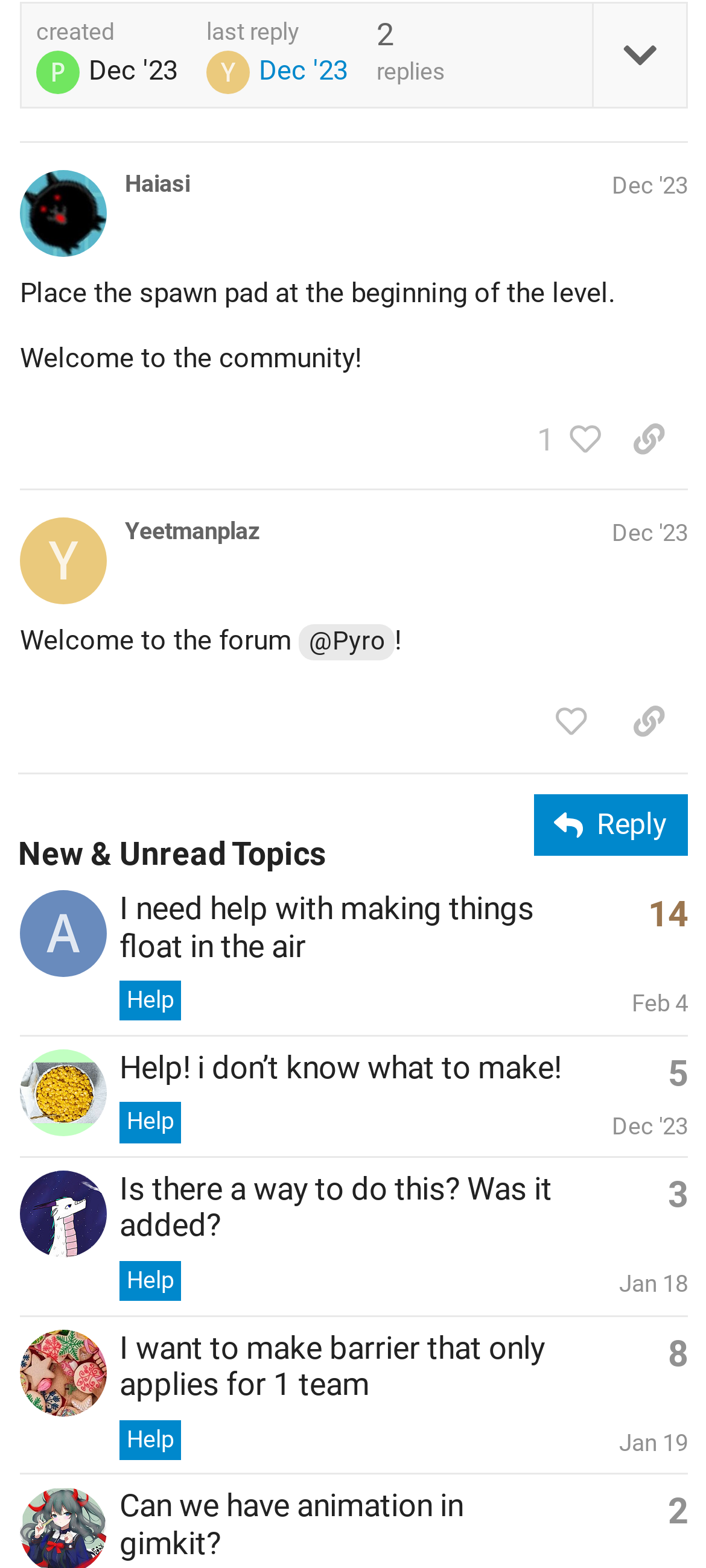Please answer the following question using a single word or phrase: 
How many posts are there on this page?

5